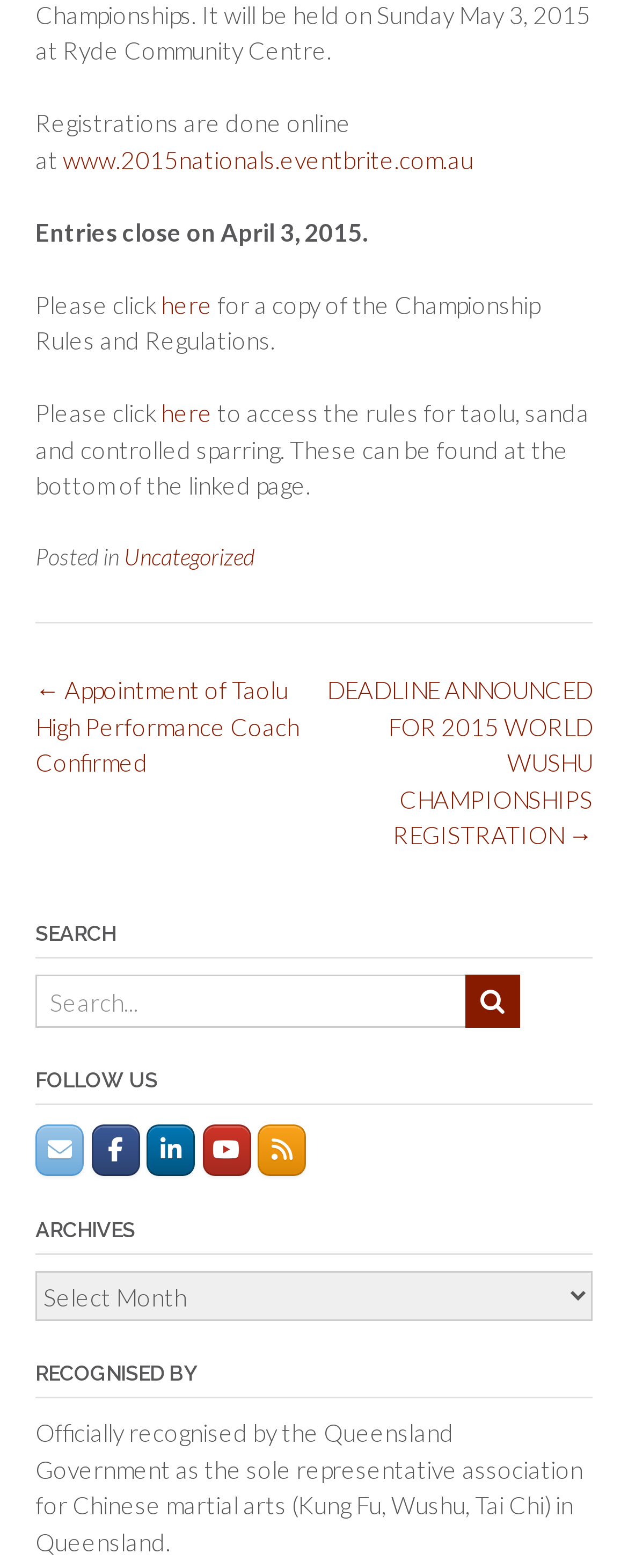Use a single word or phrase to answer the following:
Where can I find the Championship Rules and Regulations?

Here